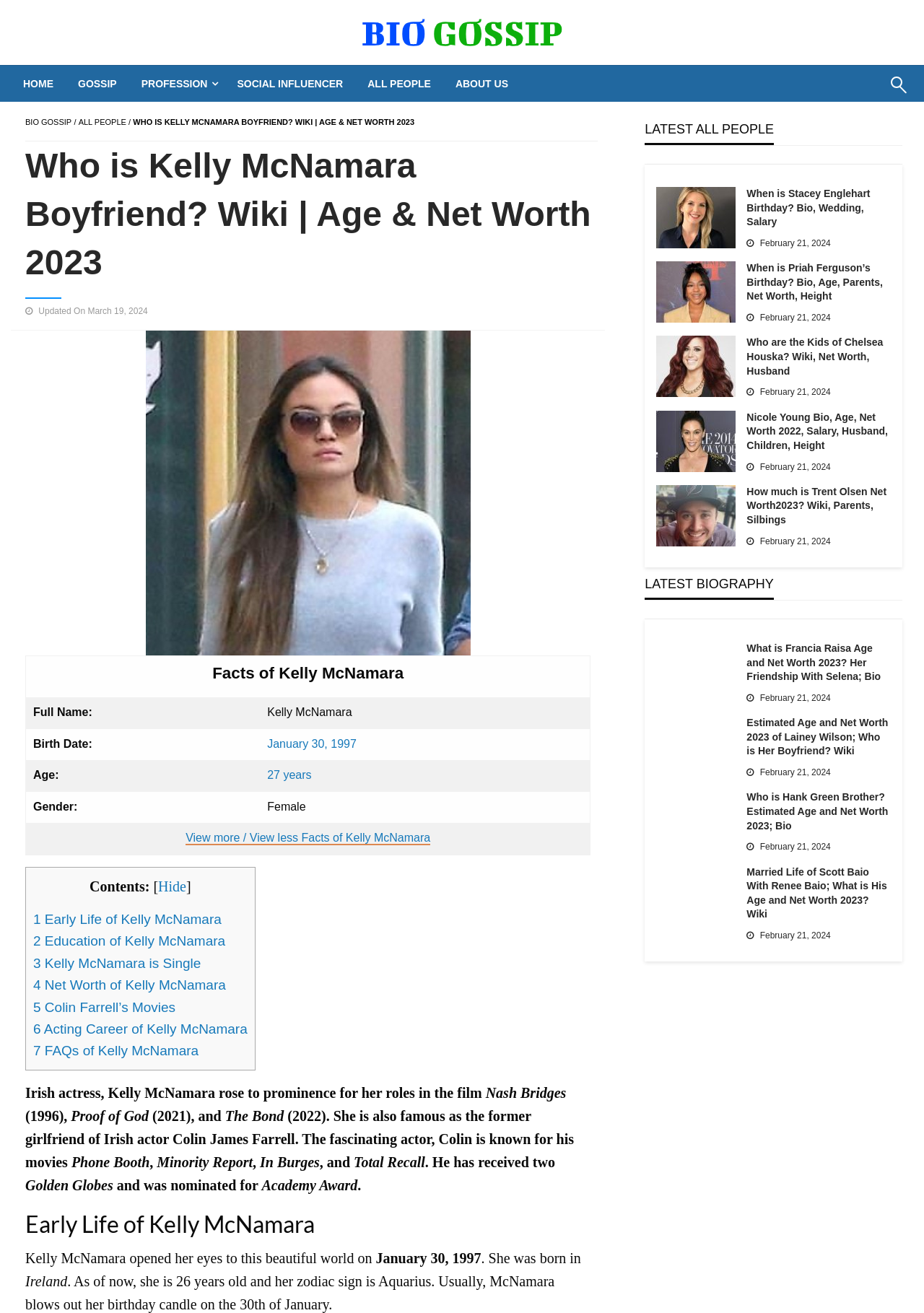Elaborate on the different components and information displayed on the webpage.

This webpage is about Kelly McNamara, an Irish actress, and her biography. At the top, there is a horizontal menu bar with six menu items: HOME, GOSSIP, Profession, SOCIAL INFLUENCER, ALL PEOPLE, and ABOUT US. To the right of the menu bar, there is a search box with a "Search" button.

Below the menu bar, there is a heading "Biogossip" with a link and an image. Next to it, there is a static text "Update Celebrity Biography, Entertainment Gossip & More".

The main content of the webpage is divided into sections. The first section has a strong heading "Who is Kelly McNamara Boyfriend? Wiki | Age & Net Worth 2023" with a link and an image. Below it, there is a table with facts about Kelly McNamara, including her full name, birth date, age, and gender.

The next section has a layout table with a heading "Contents:" and several links to different sections of Kelly McNamara's biography, such as "Early Life of Kelly McNamara", "Education of Kelly McNamara", and "Net Worth of Kelly McNamara".

Following this, there is a paragraph of text about Kelly McNamara's acting career, mentioning her roles in films like "Nash Bridges", "Proof of God", and "The Bond". The text also mentions her former boyfriend, Colin Farrell, and his movies, including "Phone Booth", "Minority Report", and "Total Recall".

The webpage then has several more sections, including "Early Life of Kelly McNamara", which has a heading and a paragraph of text about Kelly McNamara's birth and early life.